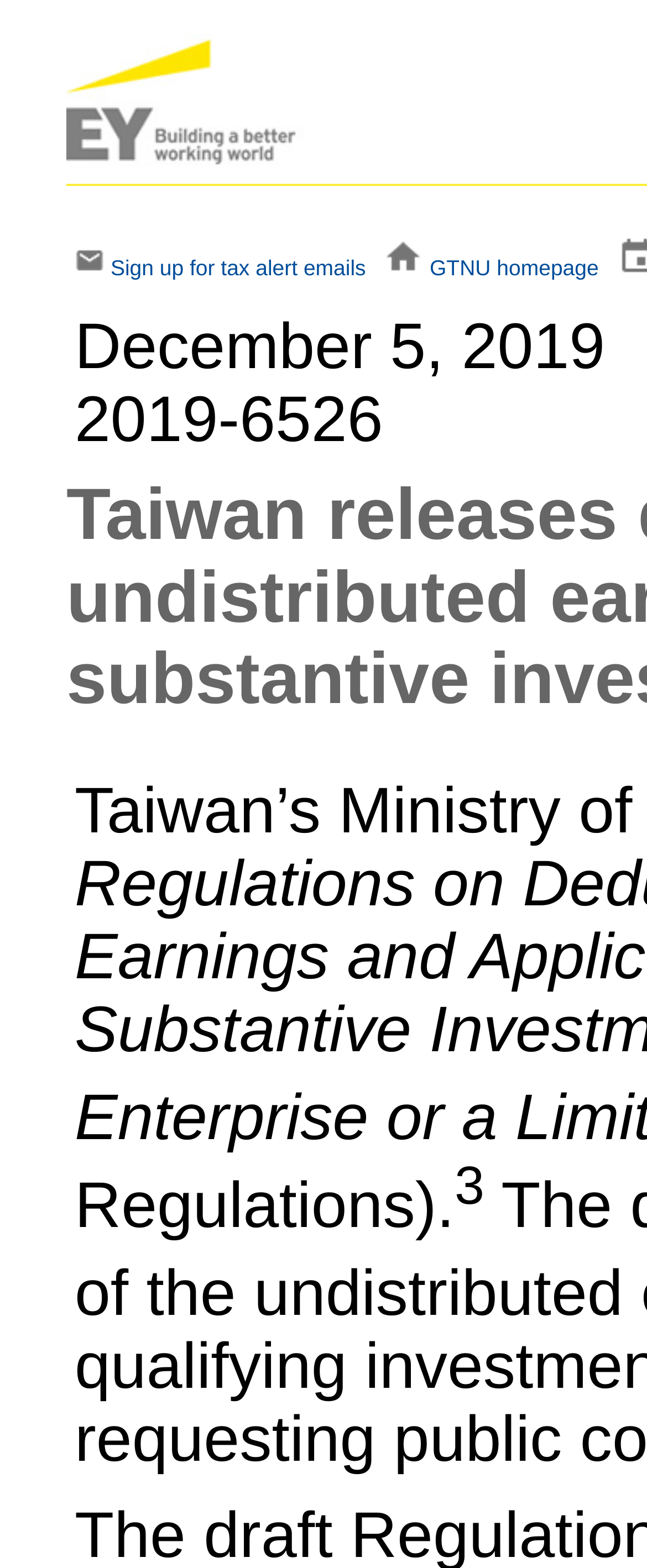Provide an in-depth caption for the contents of the webpage.

The webpage appears to be a news article or a blog post about Taiwan releasing draft regulations on undistributed earnings tax exemption for substantive investments. 

At the top left of the page, there is a link with an accompanying image. To the right of this link, there are three more links: "Sign up for tax alert emails", another link with an image, and "GTNU homepage". These links are positioned horizontally, with a small gap between each link. 

Below these links, there is a superscript "3" located near the top center of the page. 

The rest of the page content is not described in the provided accessibility tree, but based on the meta description, it likely contains an article or a post about the mentioned regulations.